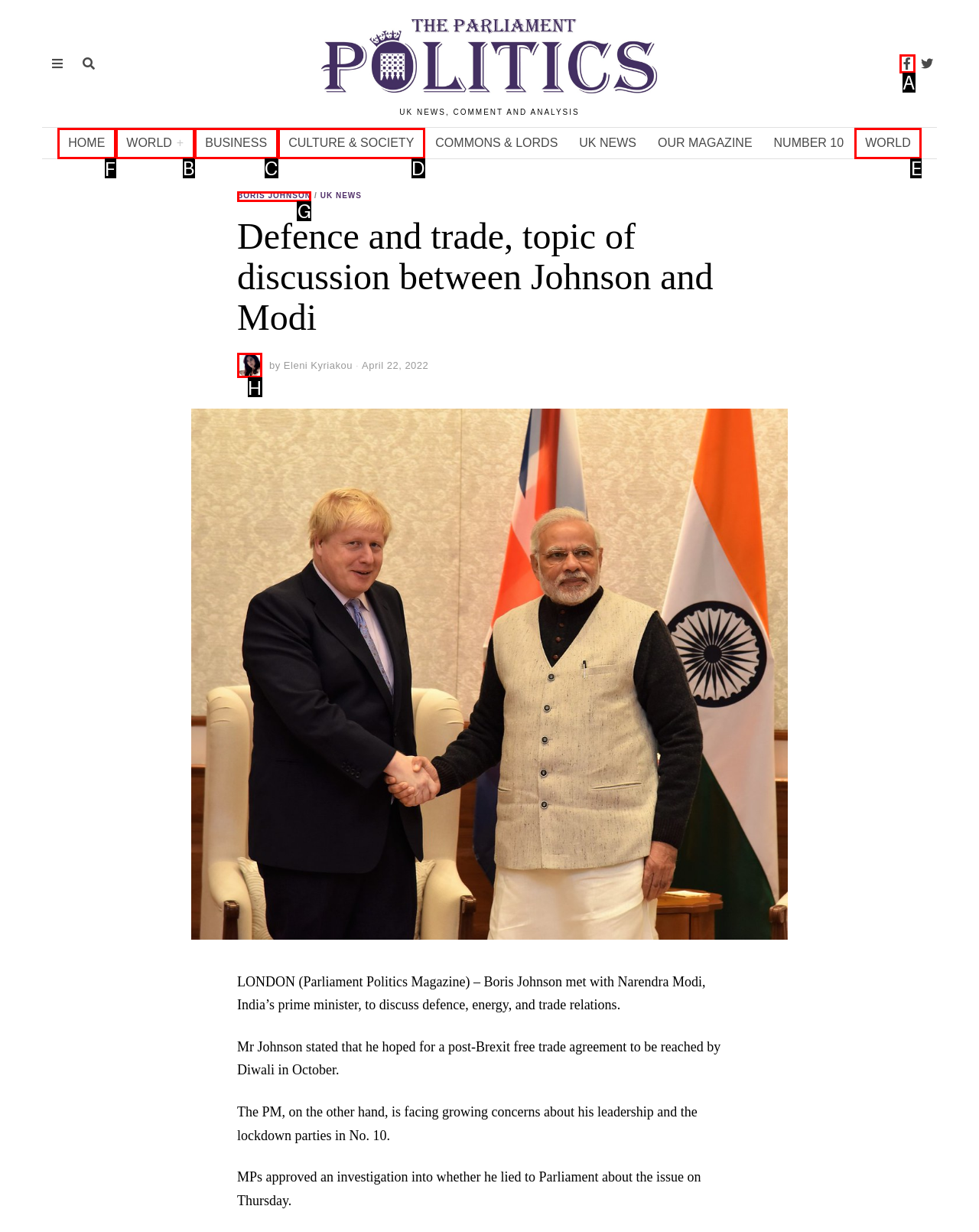Tell me which one HTML element I should click to complete the following task: Click on the HOME link
Answer with the option's letter from the given choices directly.

F